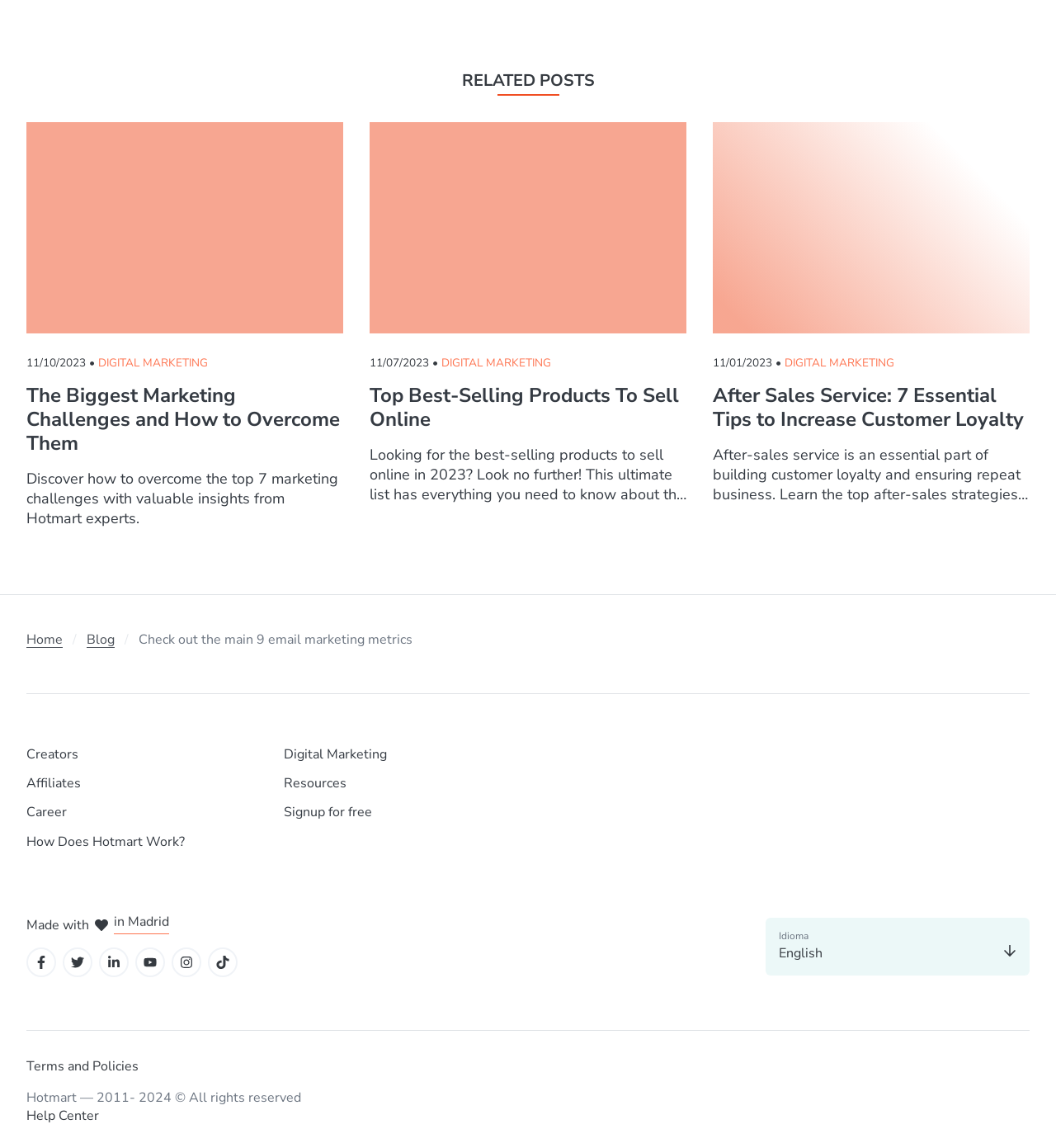How many articles are listed under 'RELATED POSTS'?
Respond to the question with a single word or phrase according to the image.

3